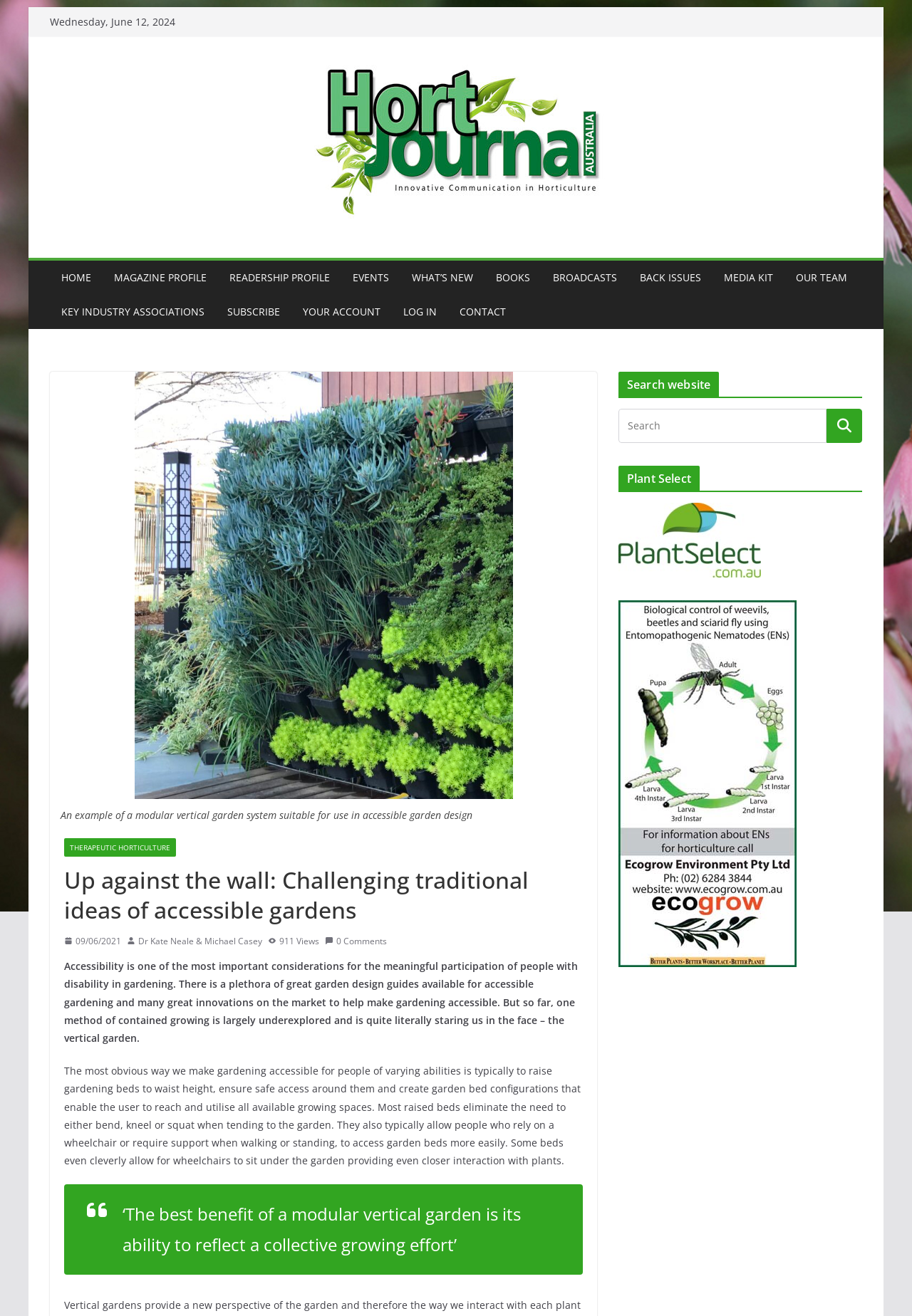Use a single word or phrase to answer the question: What is the name of the journal?

Hort Journal Australia